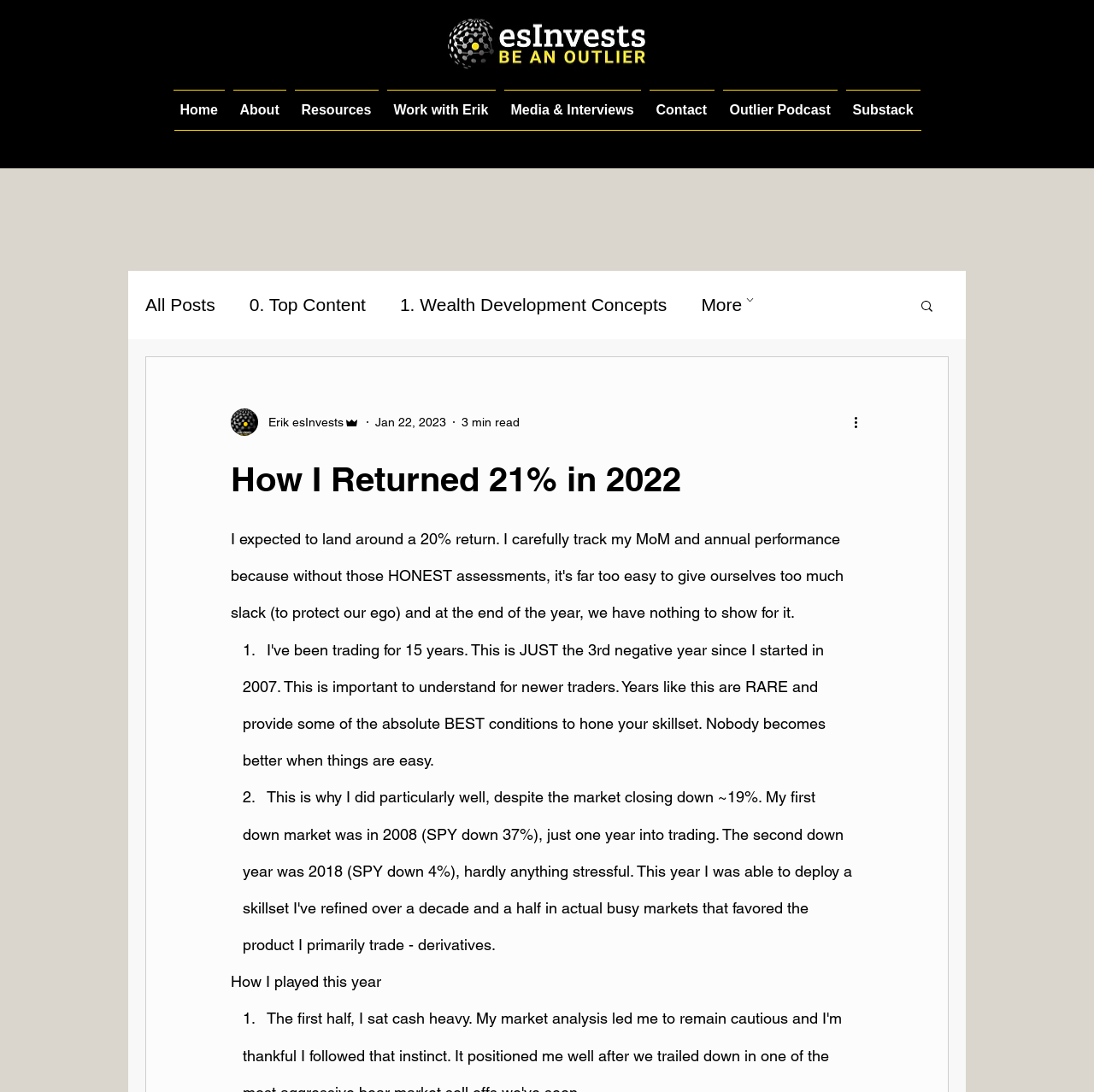Find and indicate the bounding box coordinates of the region you should select to follow the given instruction: "Click the 'Home' link".

[0.154, 0.082, 0.209, 0.106]